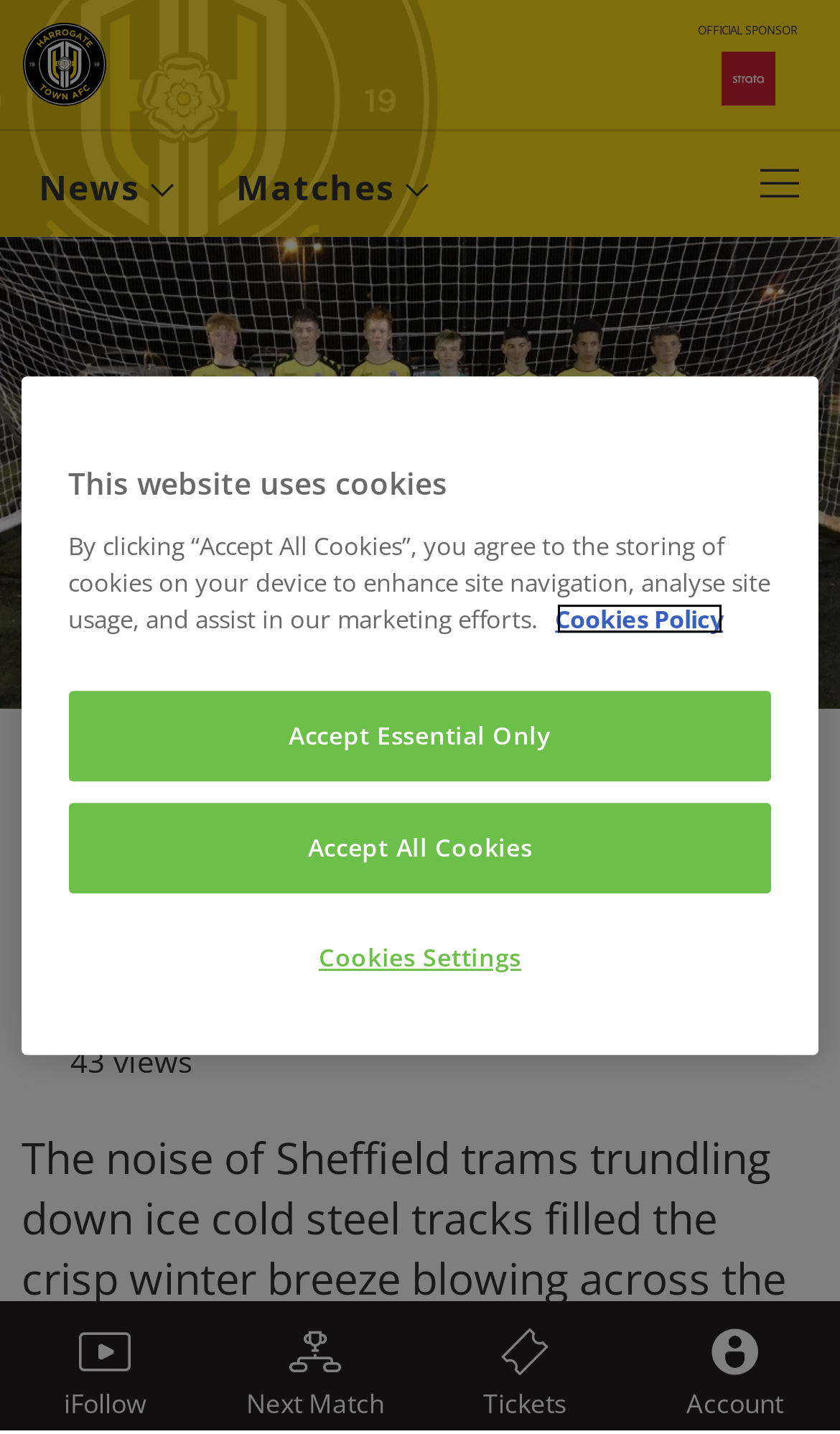What is the date of the news article?
Could you answer the question in a detailed manner, providing as much information as possible?

I found the date of the news article by looking at the static text element with the date '6 December 2018', which is located below the heading of the news article.